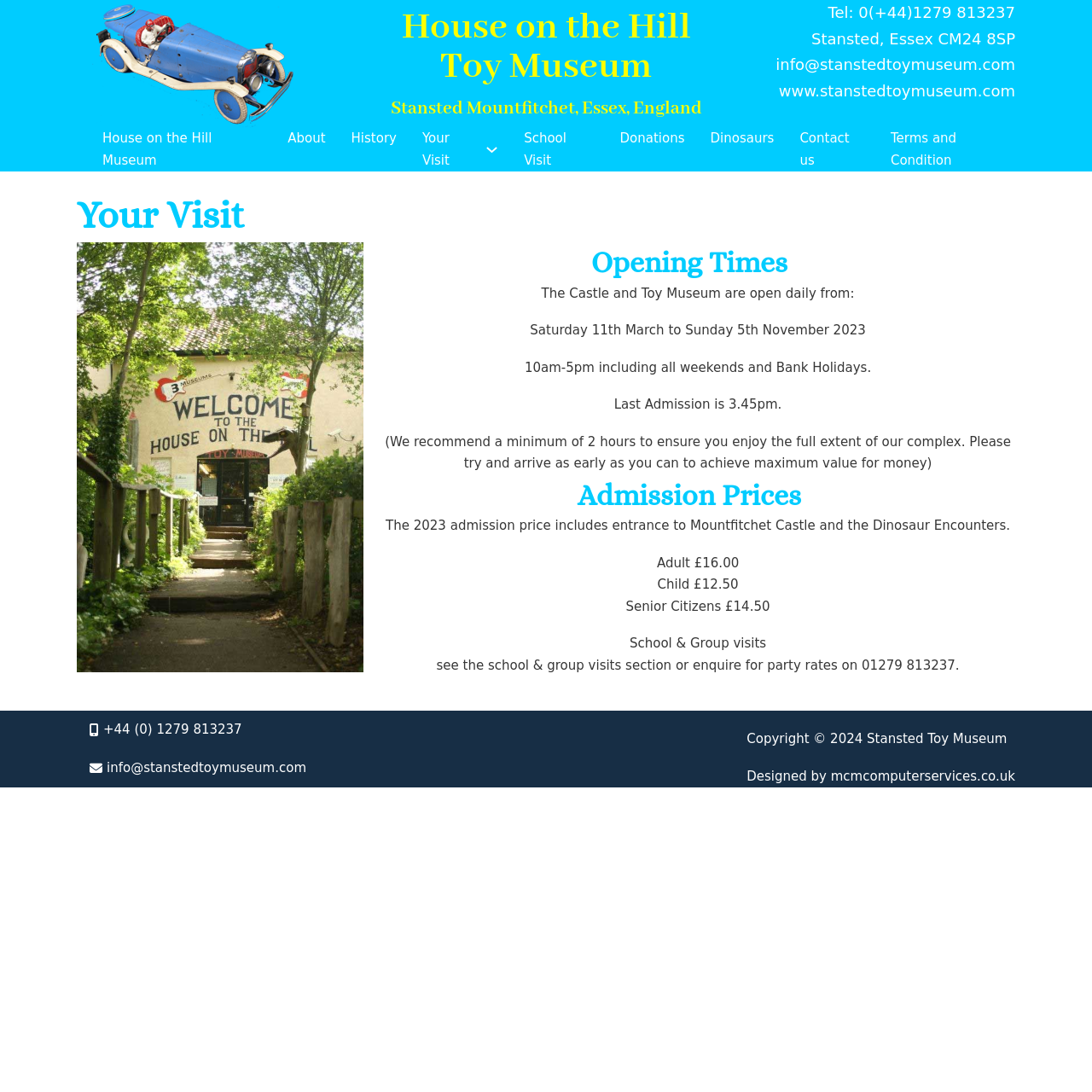What is the telephone number of the museum?
Please provide a single word or phrase as the answer based on the screenshot.

01279 813237